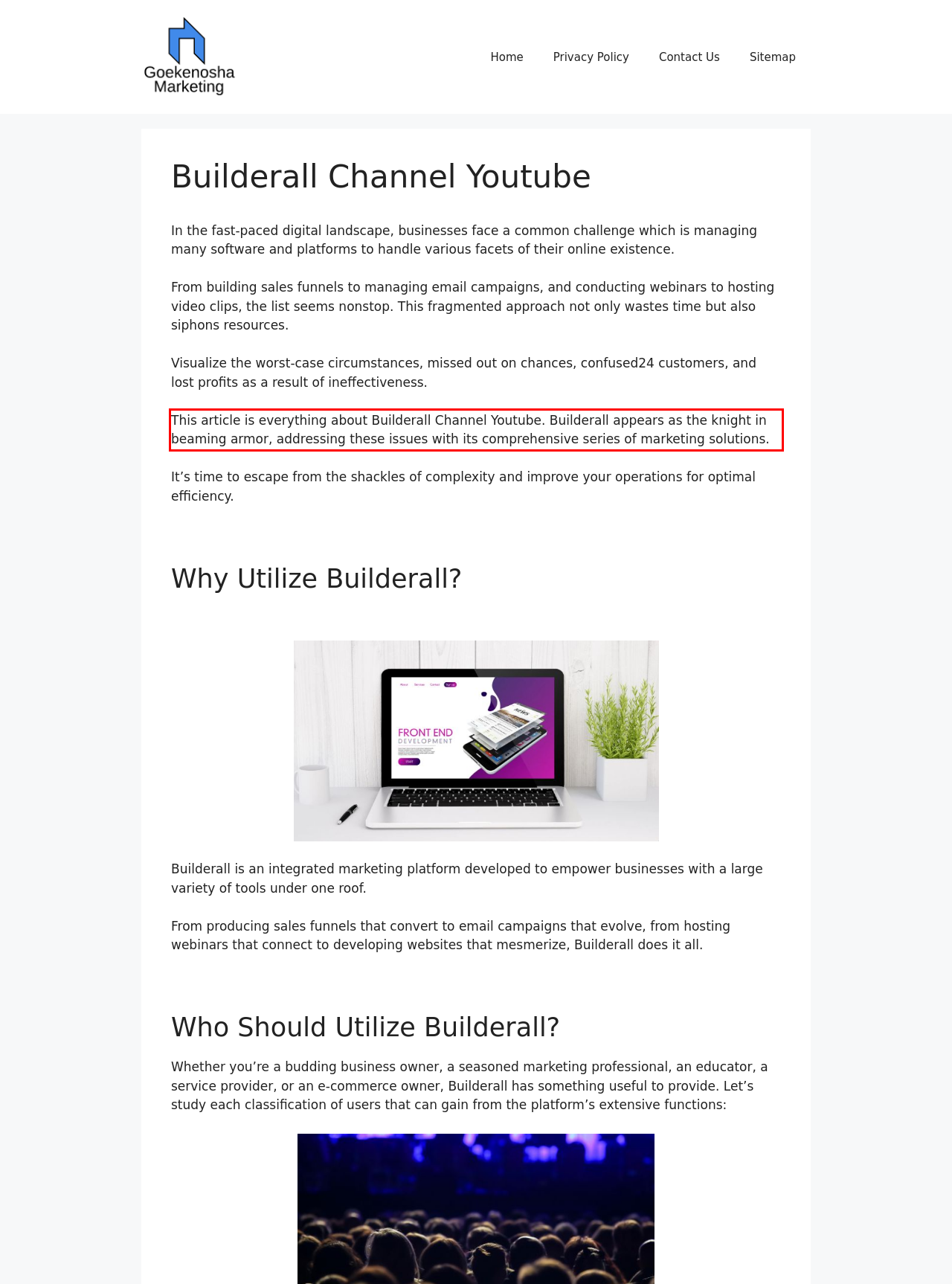Identify and transcribe the text content enclosed by the red bounding box in the given screenshot.

This article is everything about Builderall Channel Youtube. Builderall appears as the knight in beaming armor, addressing these issues with its comprehensive series of marketing solutions.